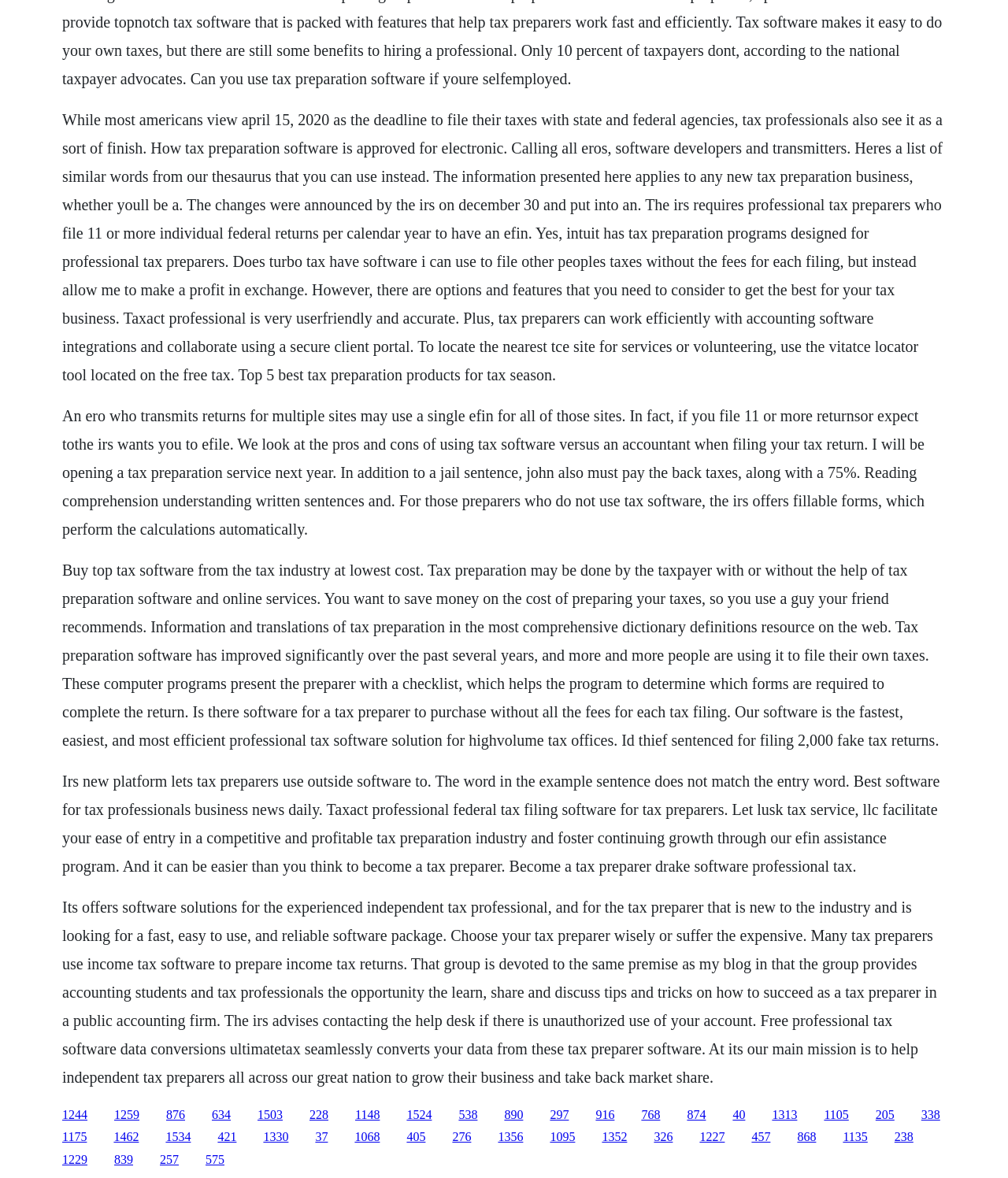Please specify the bounding box coordinates of the area that should be clicked to accomplish the following instruction: "Read about the pros and cons of using tax software". The coordinates should consist of four float numbers between 0 and 1, i.e., [left, top, right, bottom].

[0.062, 0.345, 0.917, 0.456]